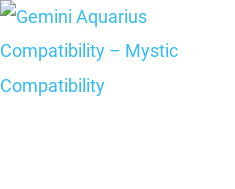What type of signs are Gemini and Aquarius?
Look at the image and respond with a one-word or short phrase answer.

Air signs